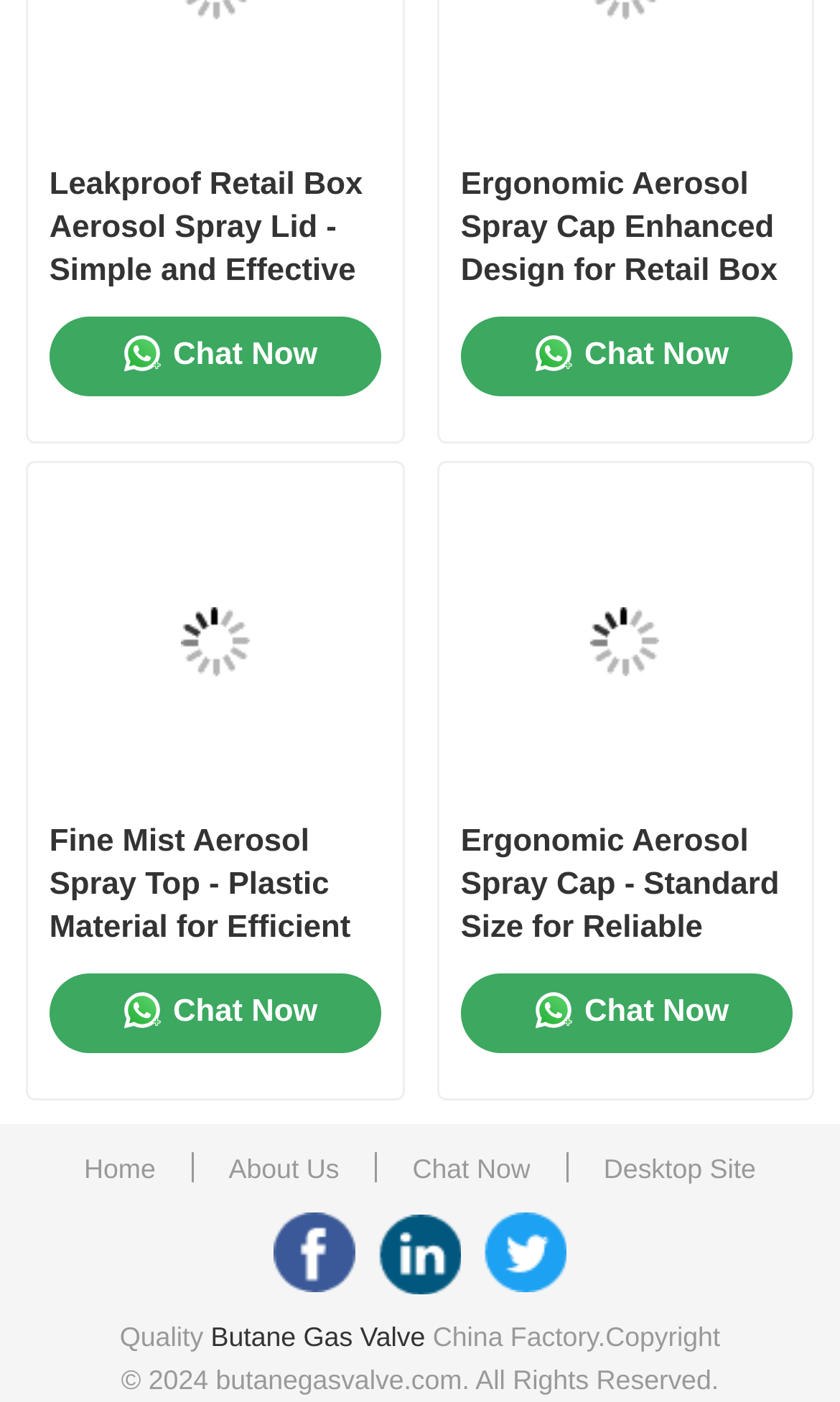Identify the bounding box coordinates of the clickable region required to complete the instruction: "view contents". The coordinates should be given as four float numbers within the range of 0 and 1, i.e., [left, top, right, bottom].

None